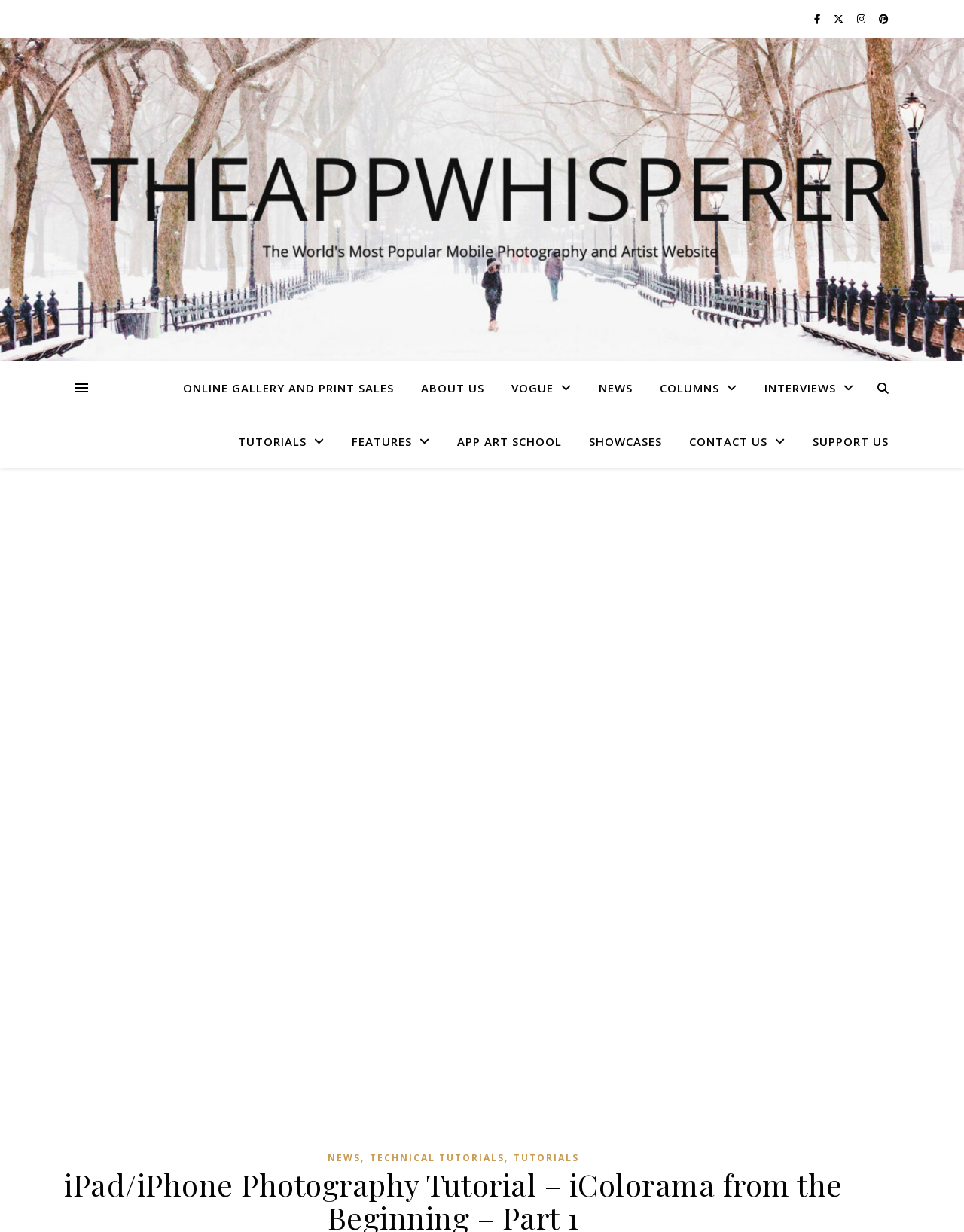Determine the bounding box coordinates of the region that needs to be clicked to achieve the task: "Explore tutorials".

[0.234, 0.337, 0.349, 0.38]